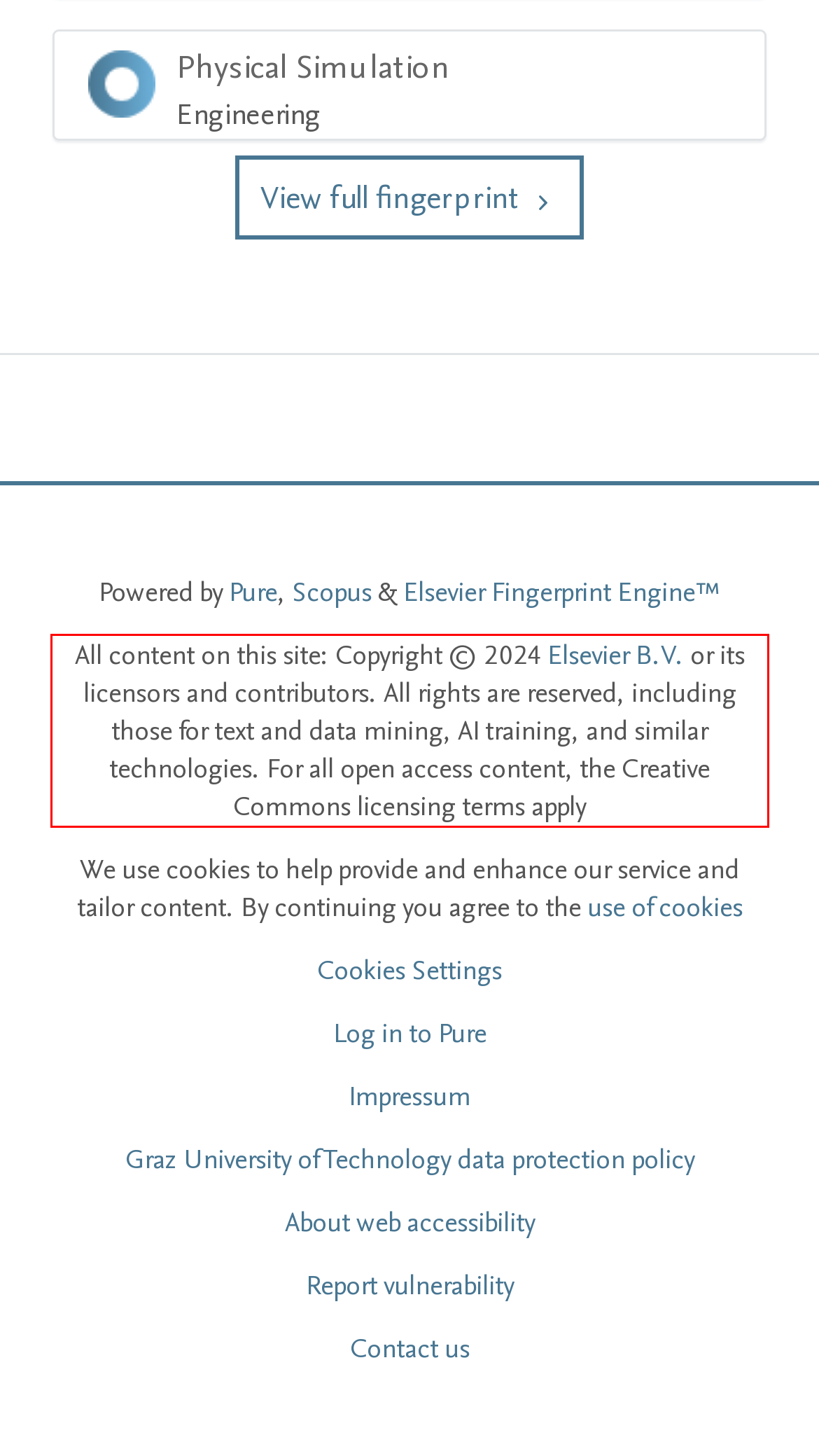You are presented with a webpage screenshot featuring a red bounding box. Perform OCR on the text inside the red bounding box and extract the content.

All content on this site: Copyright © 2024 Elsevier B.V. or its licensors and contributors. All rights are reserved, including those for text and data mining, AI training, and similar technologies. For all open access content, the Creative Commons licensing terms apply